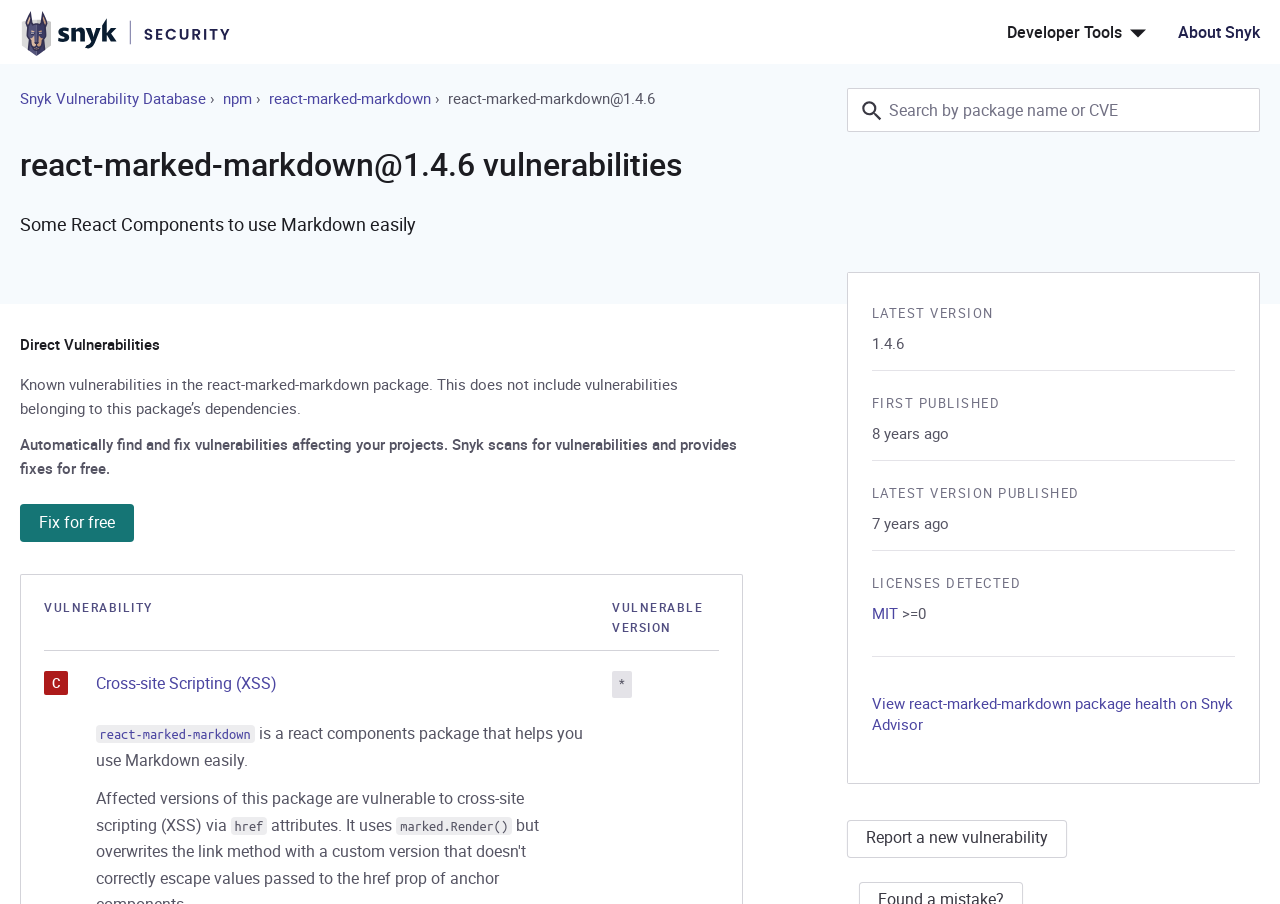Answer the following query with a single word or phrase:
What is the package name being analyzed?

react-marked-markdown